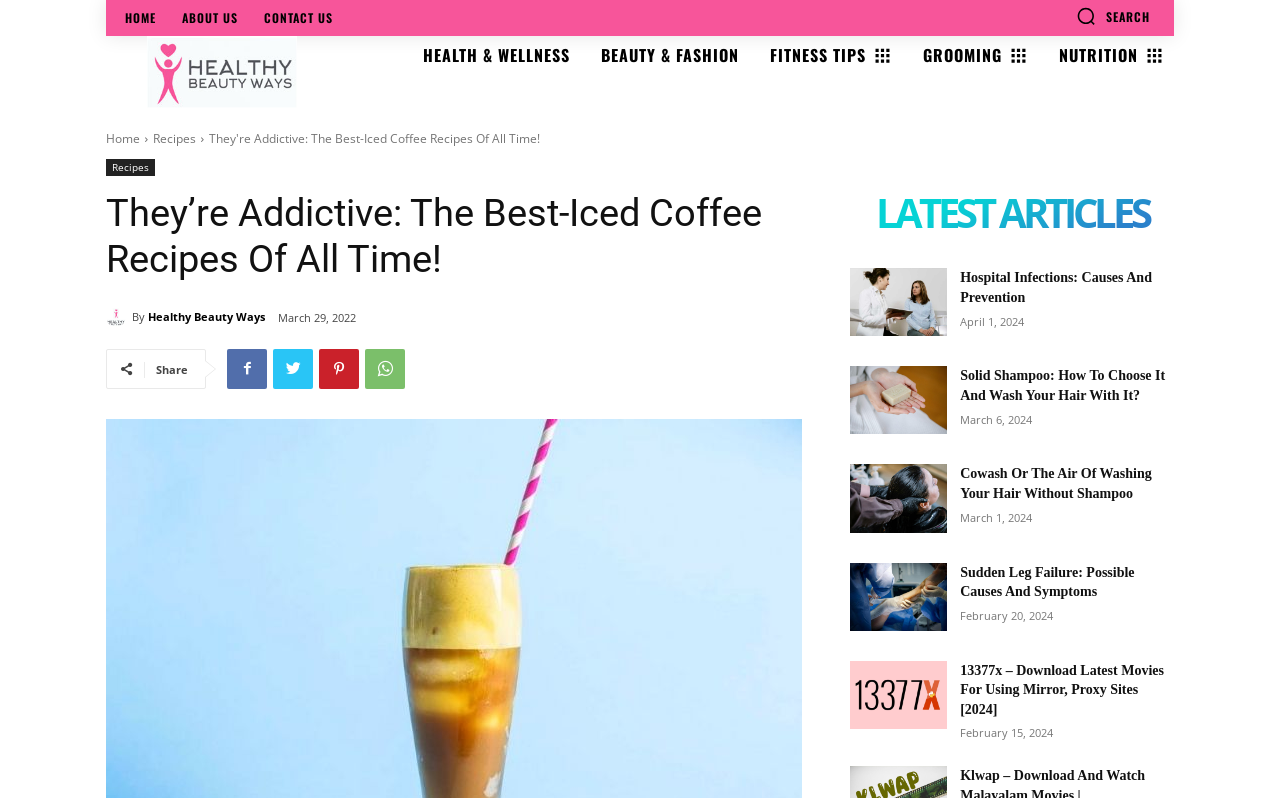Provide a one-word or one-phrase answer to the question:
How many latest articles are listed on the webpage?

5